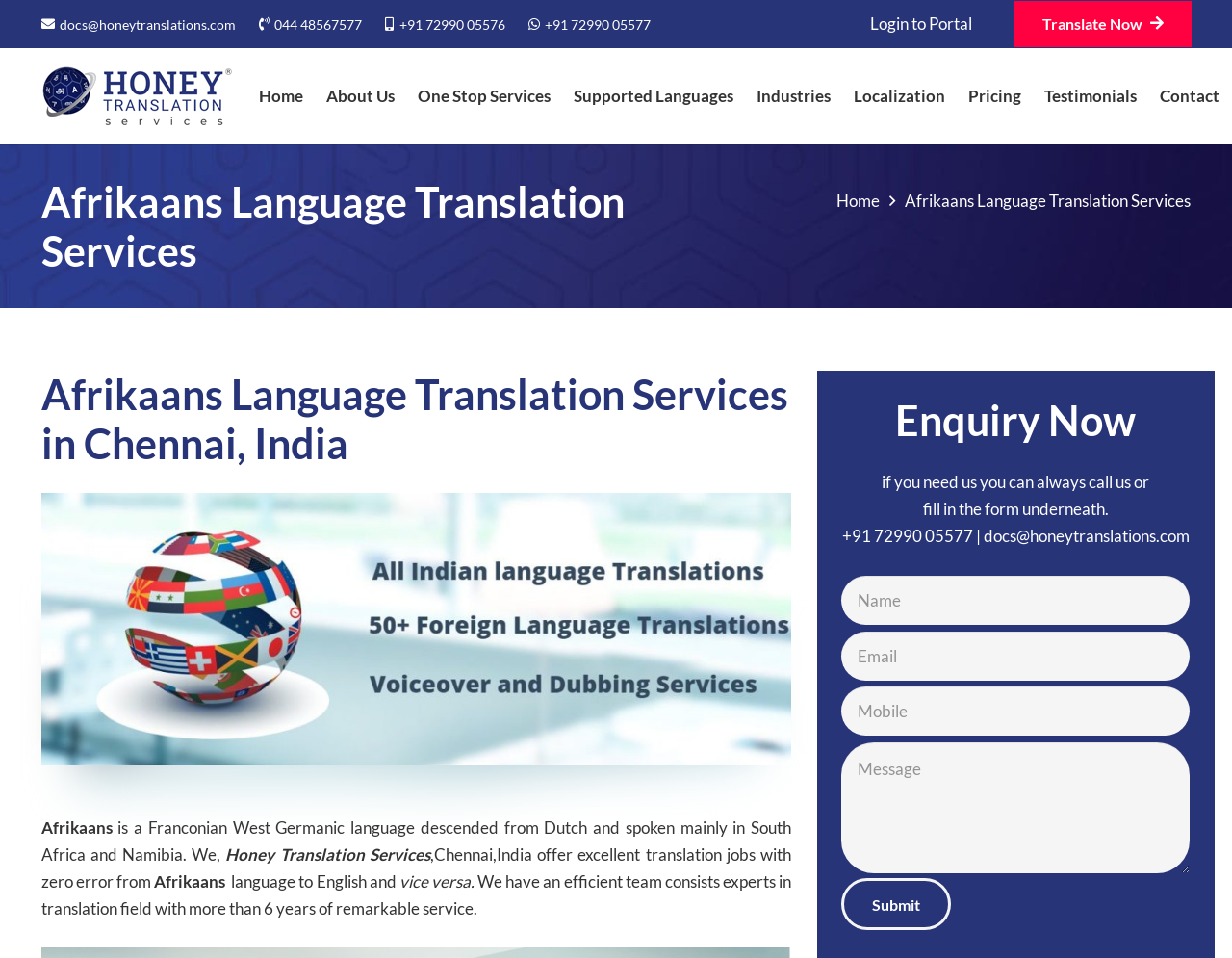Give a one-word or short-phrase answer to the following question: 
What is the purpose of the 'Enquiry Now' section?

To submit an enquiry